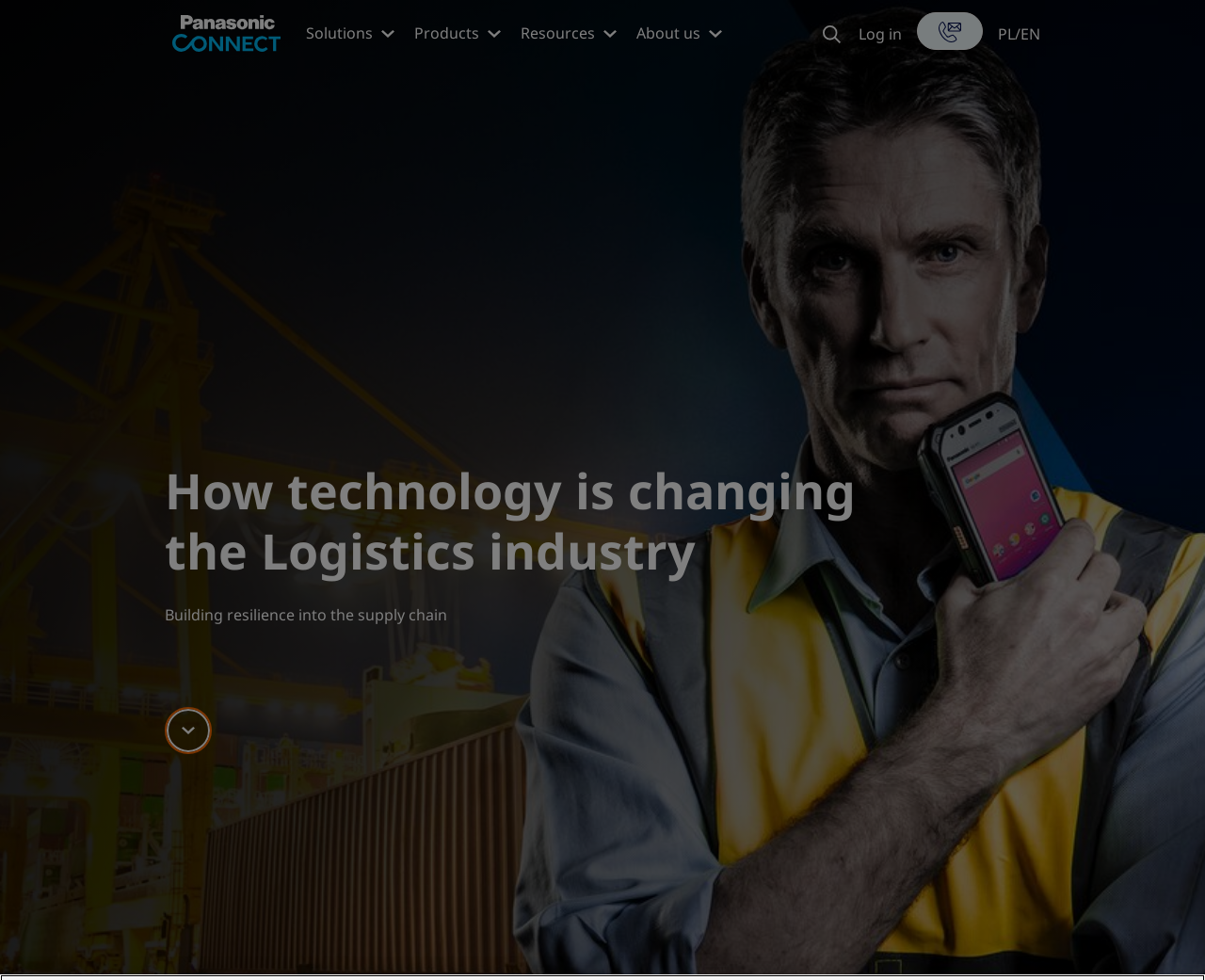Please identify the bounding box coordinates of the clickable region that I should interact with to perform the following instruction: "Scroll down to learn more". The coordinates should be expressed as four float numbers between 0 and 1, i.e., [left, top, right, bottom].

[0.138, 0.723, 0.174, 0.767]